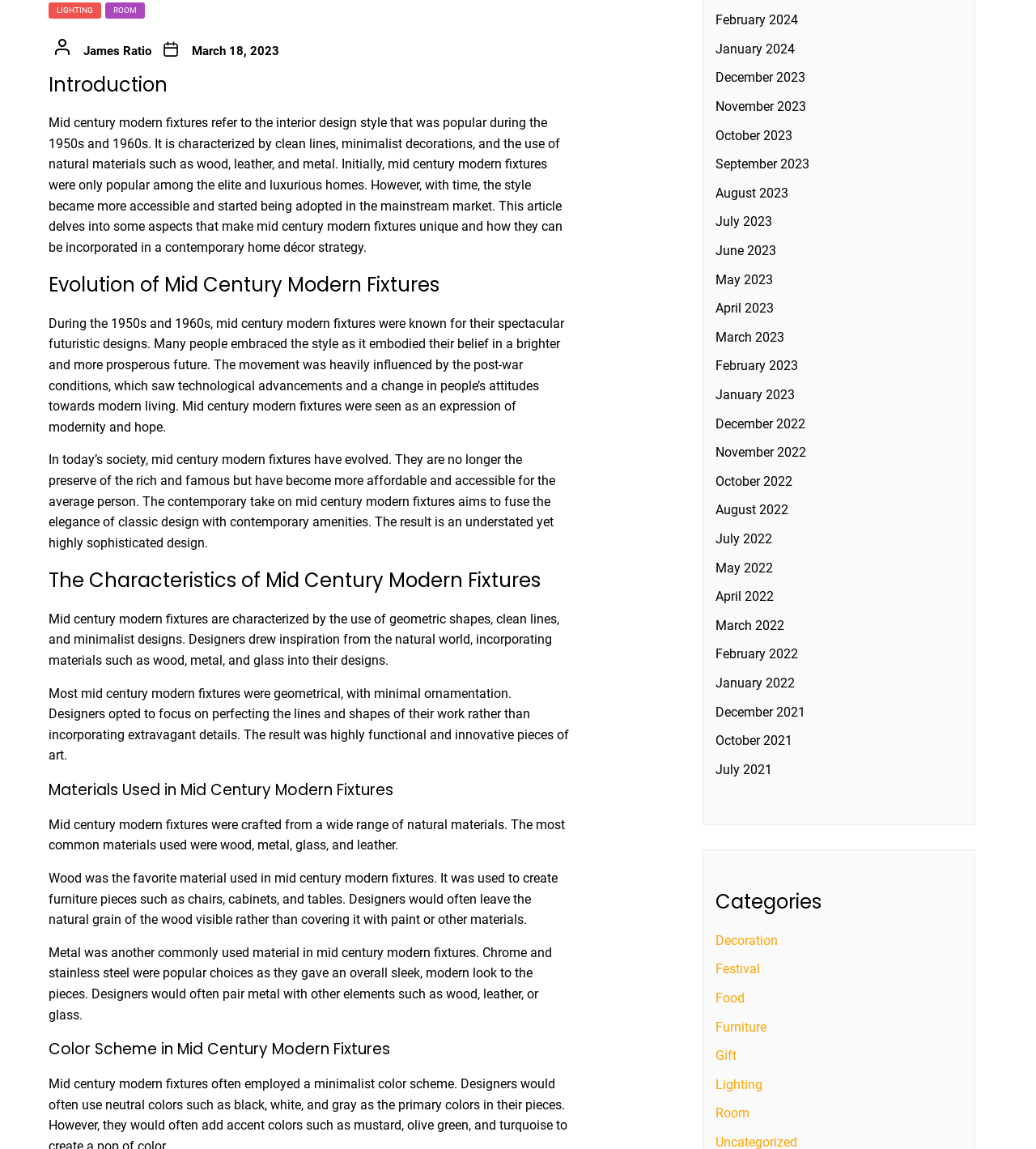Answer the question in one word or a short phrase:
What is mid century modern fixtures?

Interior design style